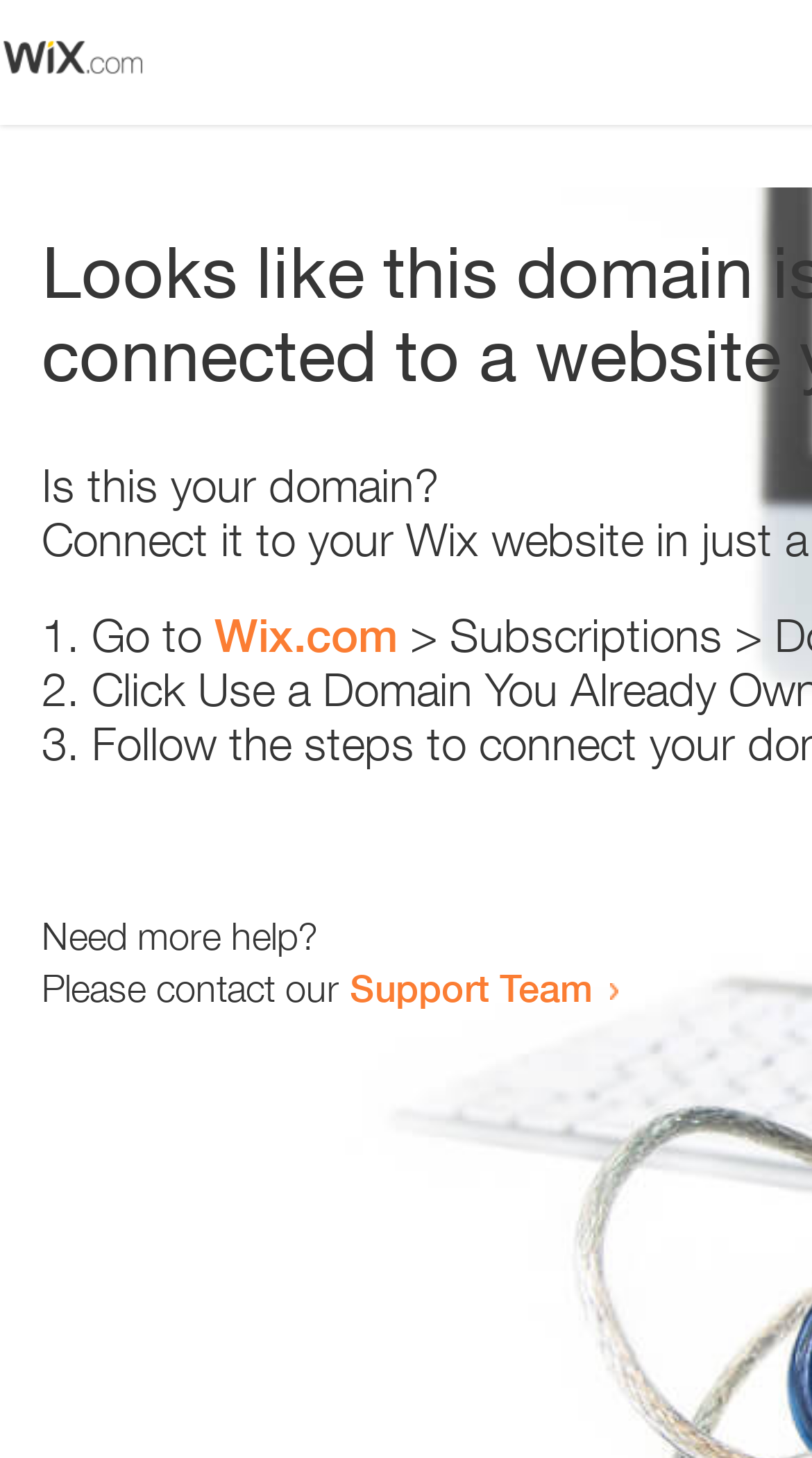What is the purpose of the link 'Wix.com'? Refer to the image and provide a one-word or short phrase answer.

Domain resolution